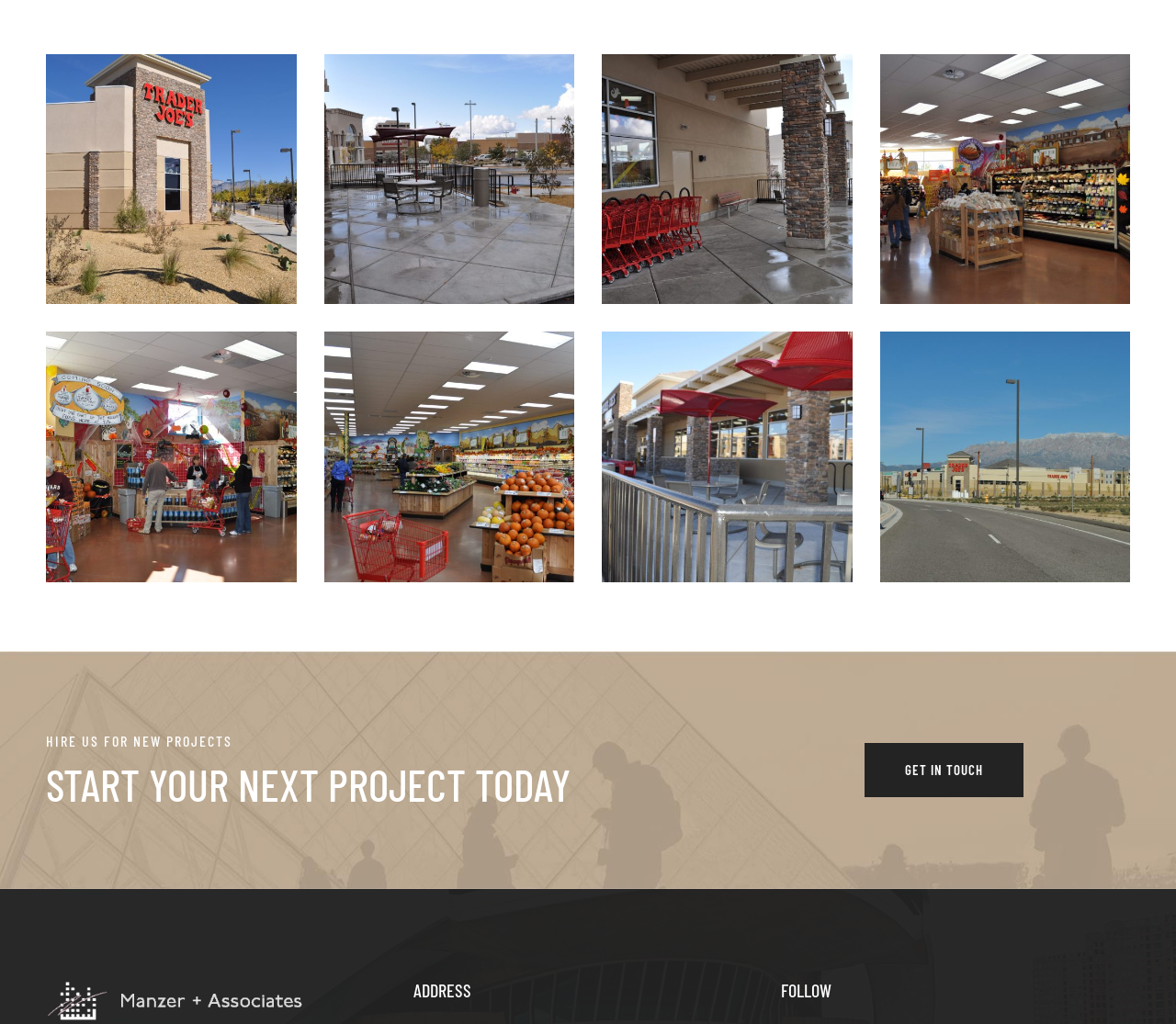Please locate the bounding box coordinates of the element that should be clicked to complete the given instruction: "Click the 'FOLLOW' heading".

[0.664, 0.957, 0.961, 0.975]